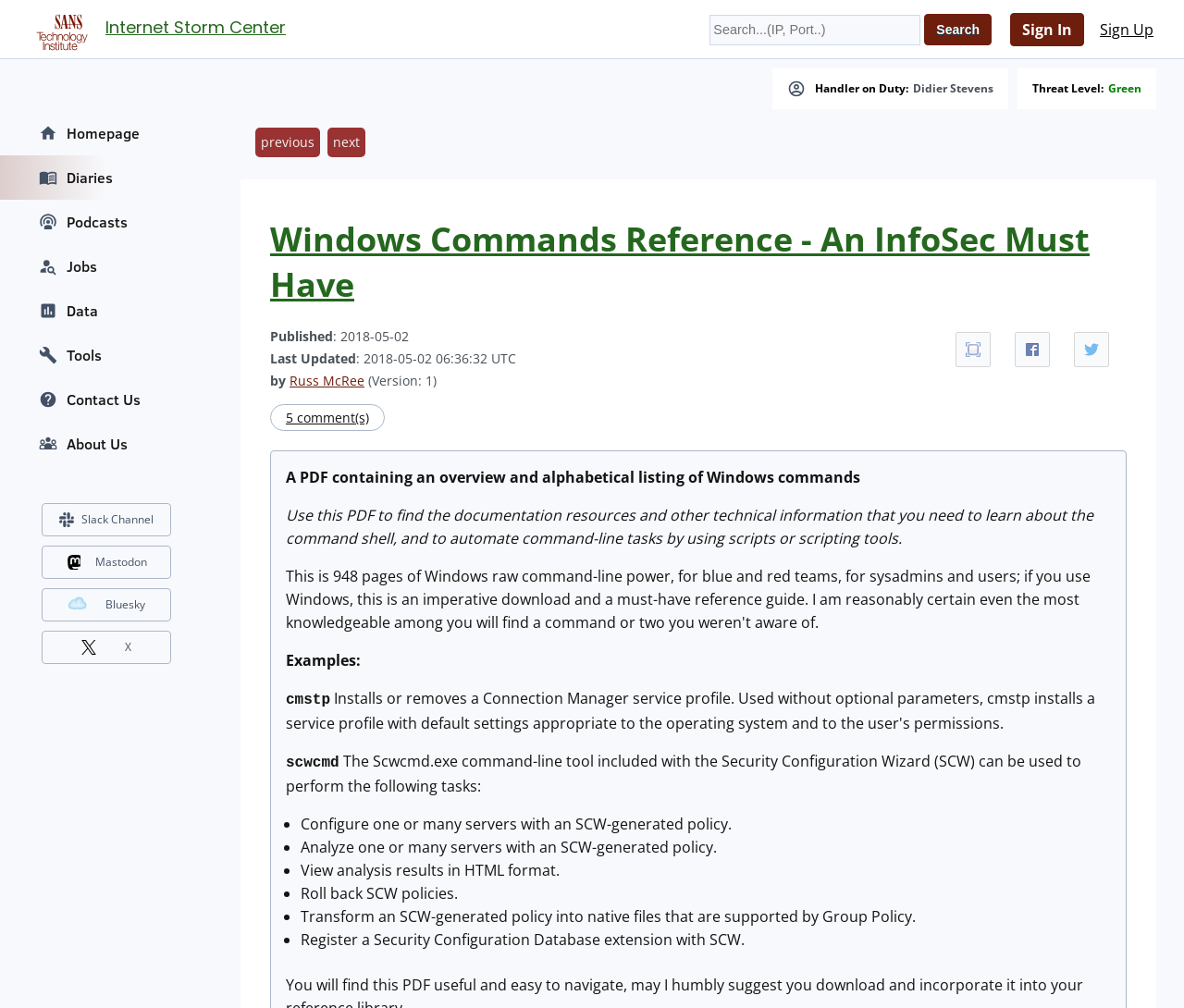How many social media links are there at the bottom of the page?
Refer to the image and offer an in-depth and detailed answer to the question.

I counted the social media links at the bottom of the page, which are located below the 'Windows Commands Reference - An InfoSec Must Have' section. There are 4 links: 'Slack Channel', 'Mastodon', 'Bluesky', and 'X'.